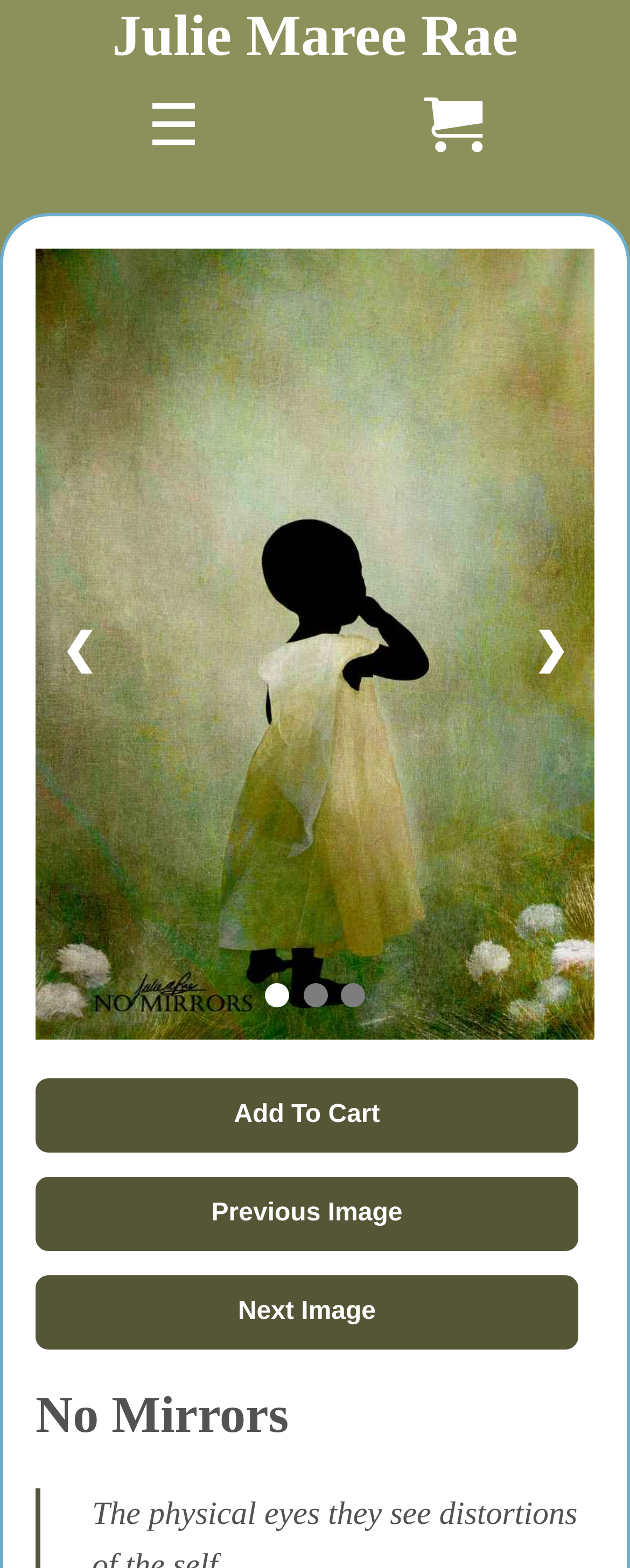Is the product available for purchase?
Please provide a comprehensive answer based on the details in the screenshot.

The presence of the 'Add To Cart' link suggests that the product is available for purchase. This link is located at the bottom of the webpage.